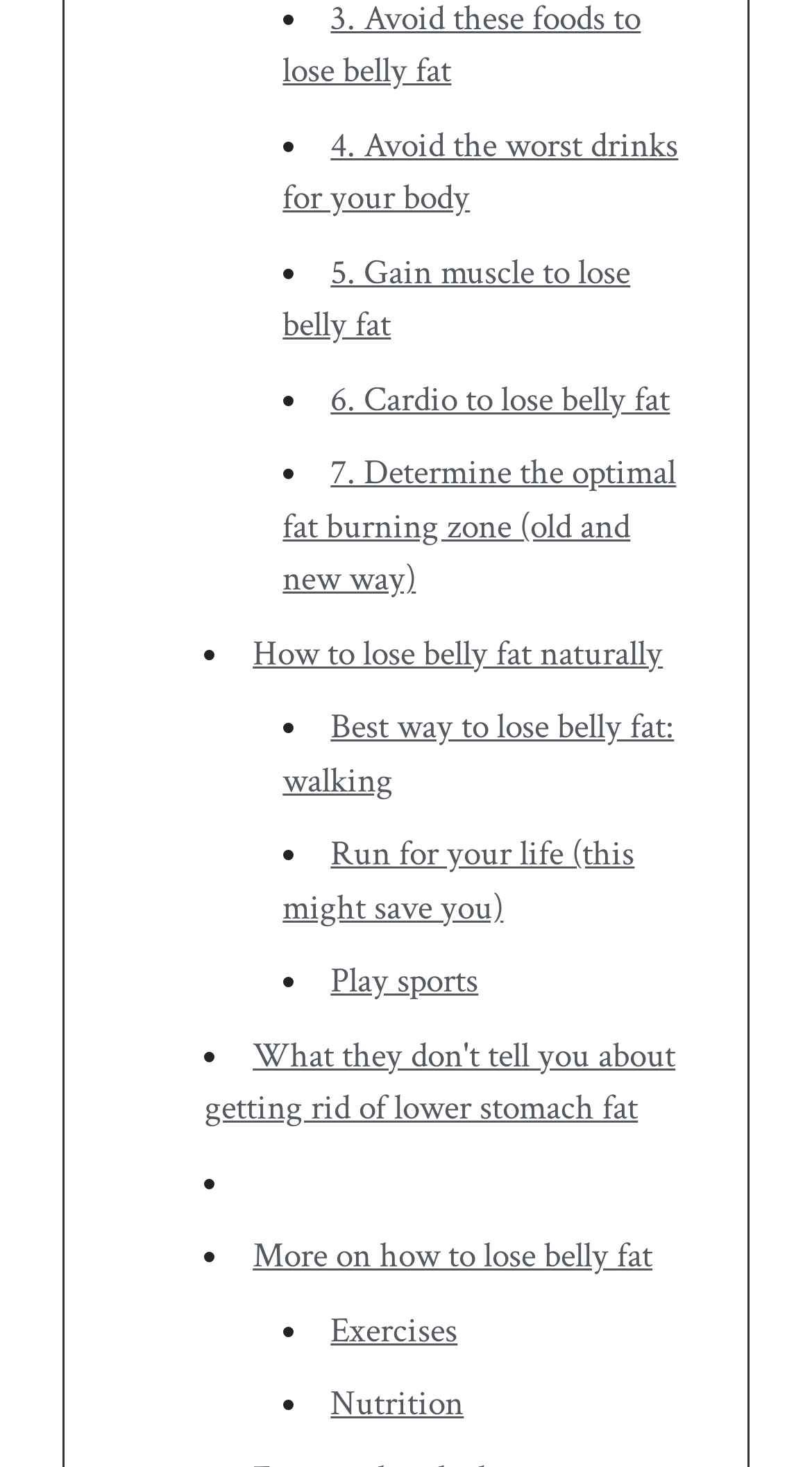How many list items are on the webpage?
Please provide a single word or phrase as your answer based on the screenshot.

12